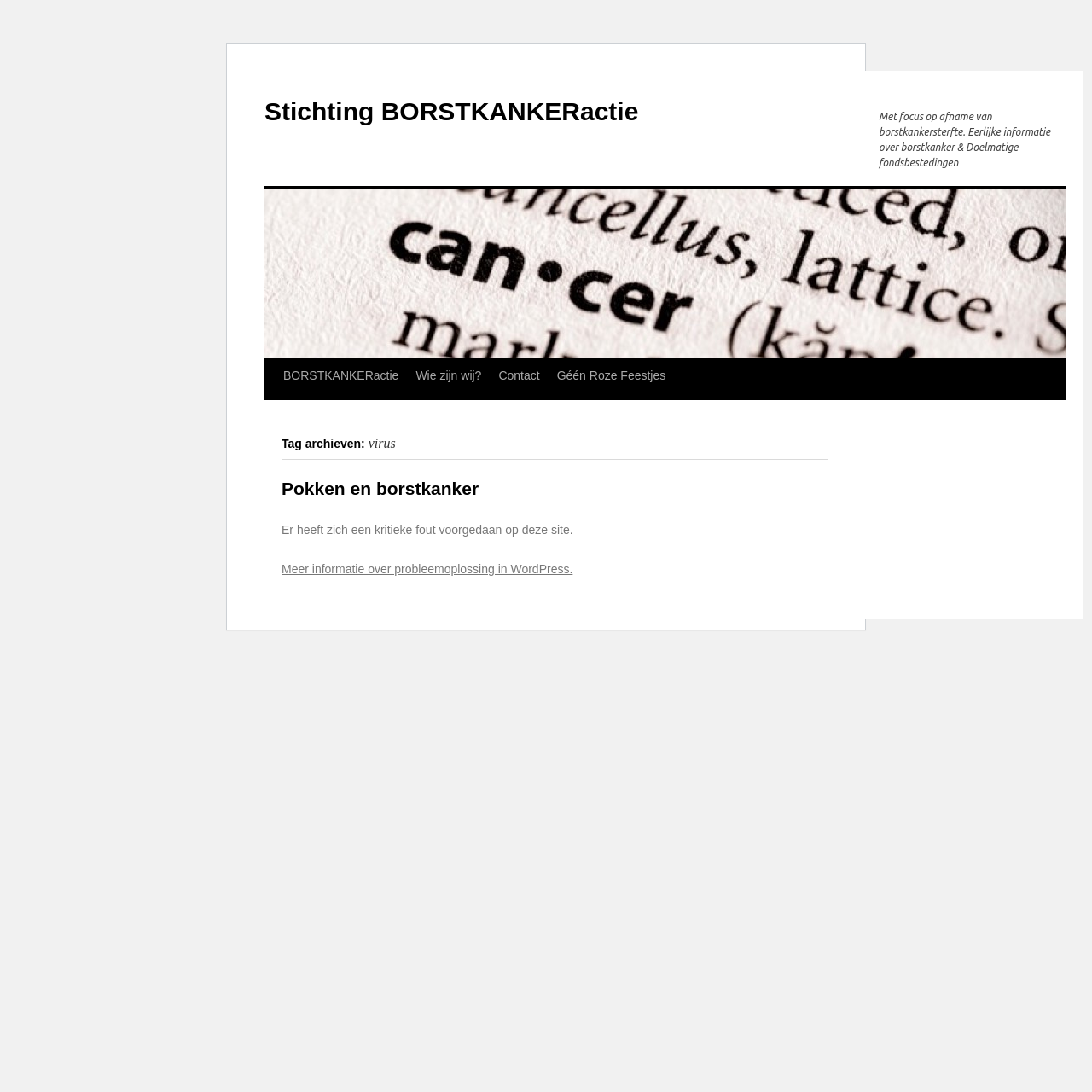What is the purpose of the 'Spring naar inhoud' link?
Kindly give a detailed and elaborate answer to the question.

The link 'Spring naar inhoud' is likely a skip navigation link, which allows users to bypass the navigation menu and go directly to the main content of the page, as it is a common accessibility feature.